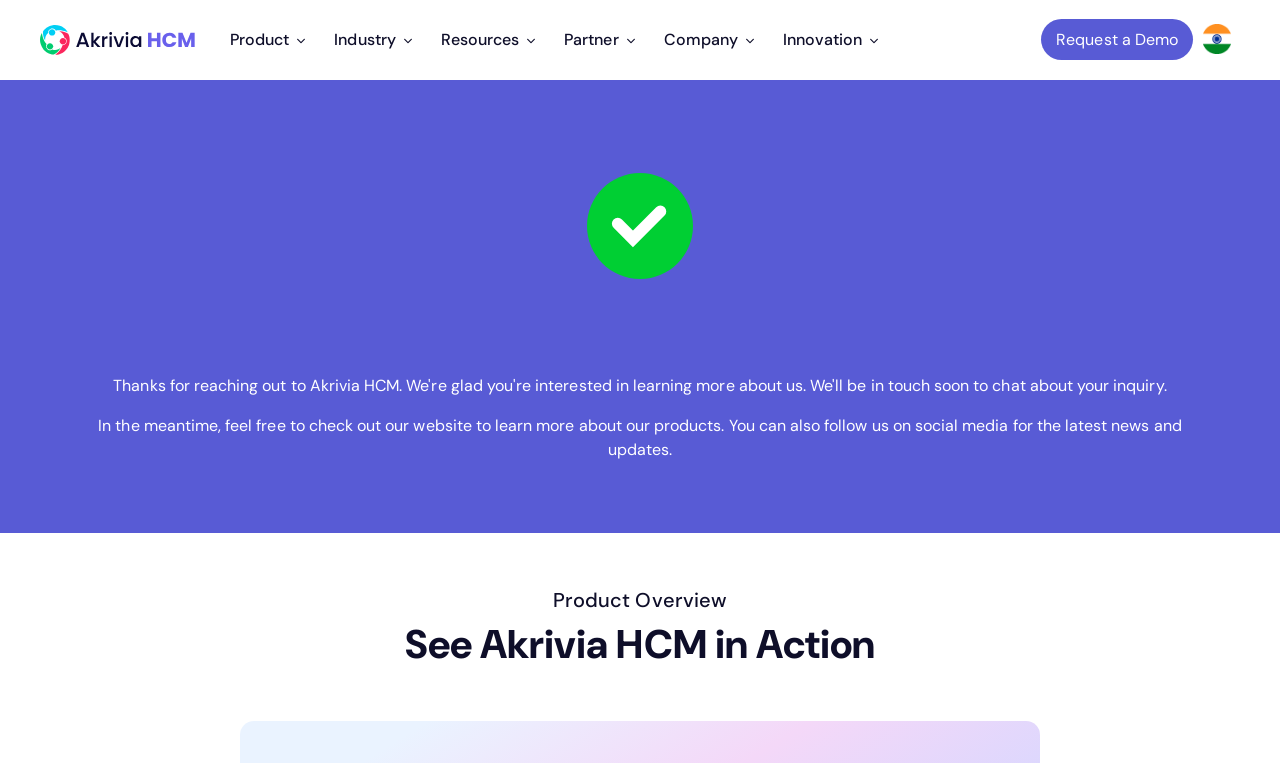Determine the bounding box for the described HTML element: "Request a Demo". Ensure the coordinates are four float numbers between 0 and 1 in the format [left, top, right, bottom].

[0.814, 0.025, 0.932, 0.079]